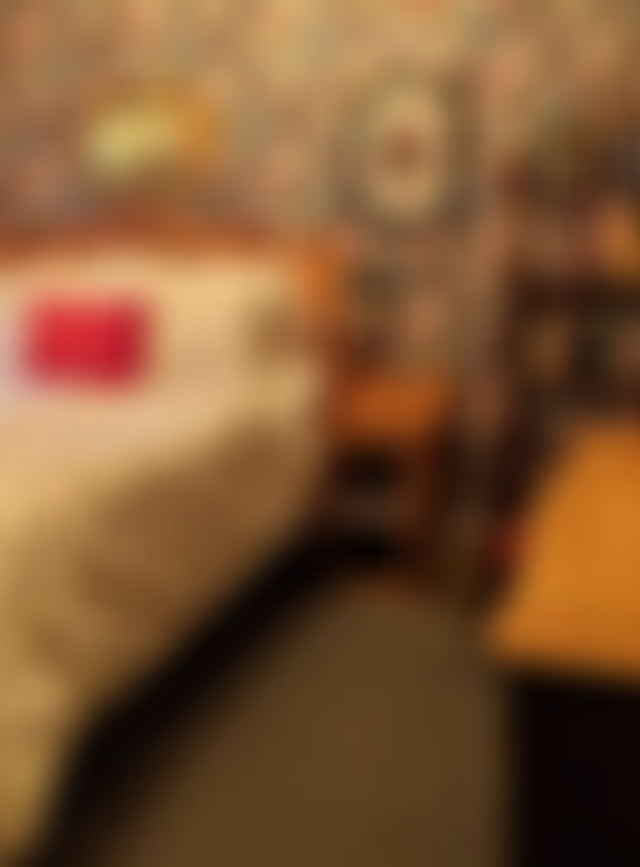Analyze the image and give a detailed response to the question:
When is the Ashby House bed and breakfast available for stays?

According to the caption, the Ashby House bed and breakfast is available for summer stays from April 15 to October 15, which suggests that it is a seasonal accommodation.